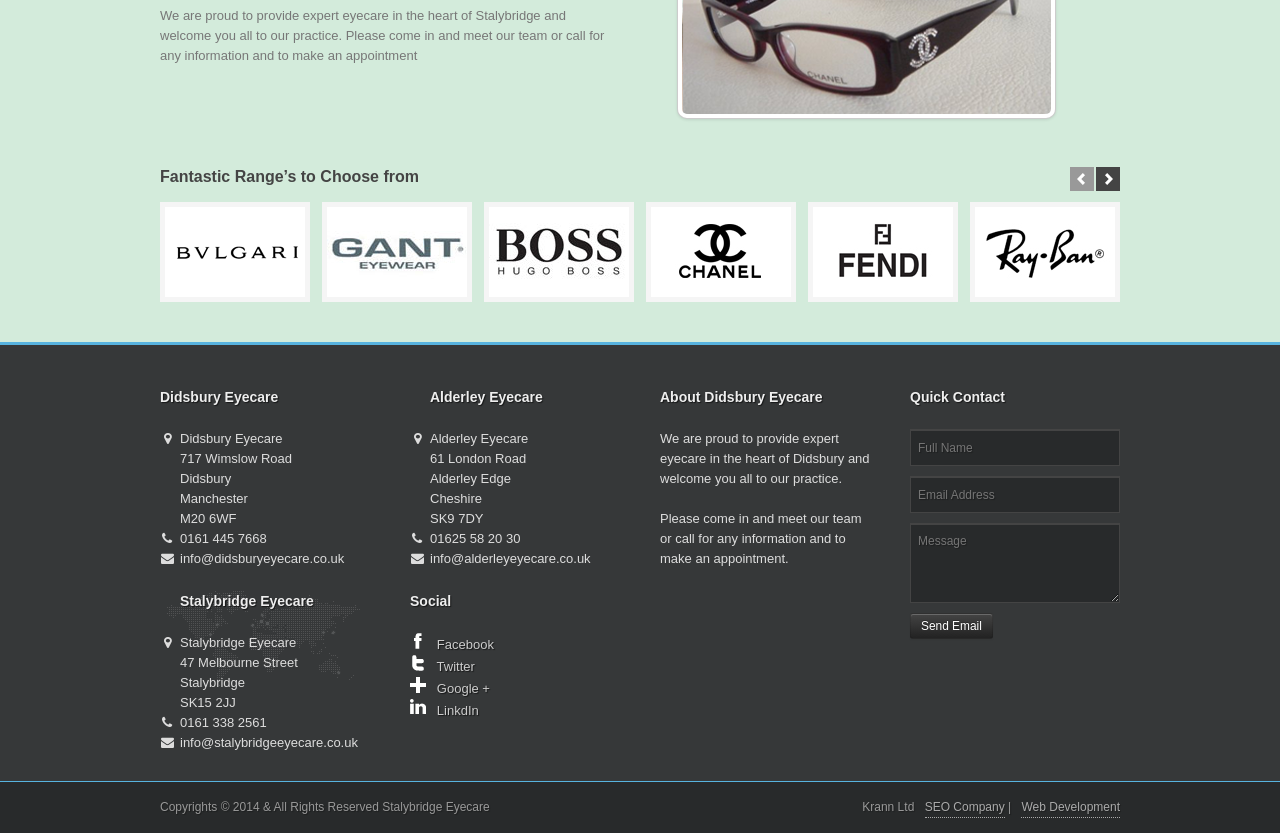How many social media platforms are linked on the webpage?
Answer the question using a single word or phrase, according to the image.

4